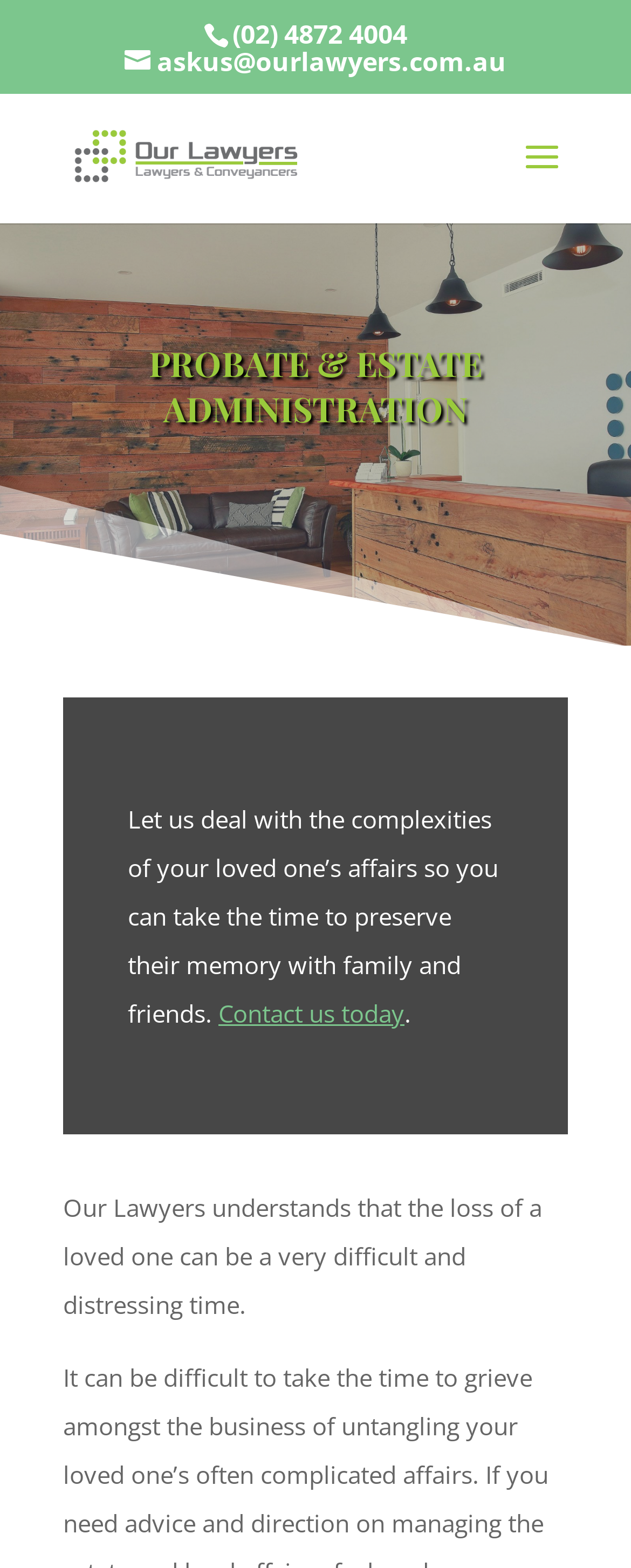What is the purpose of the law firm's service?
Kindly answer the question with as much detail as you can.

I found the purpose of the law firm's service by reading the static text element which states 'Let us deal with the complexities of your loved one’s affairs so you can take the time to preserve their memory with family and friends.' This suggests that the law firm's service is intended to help people deal with the complexities of their loved one's affairs.